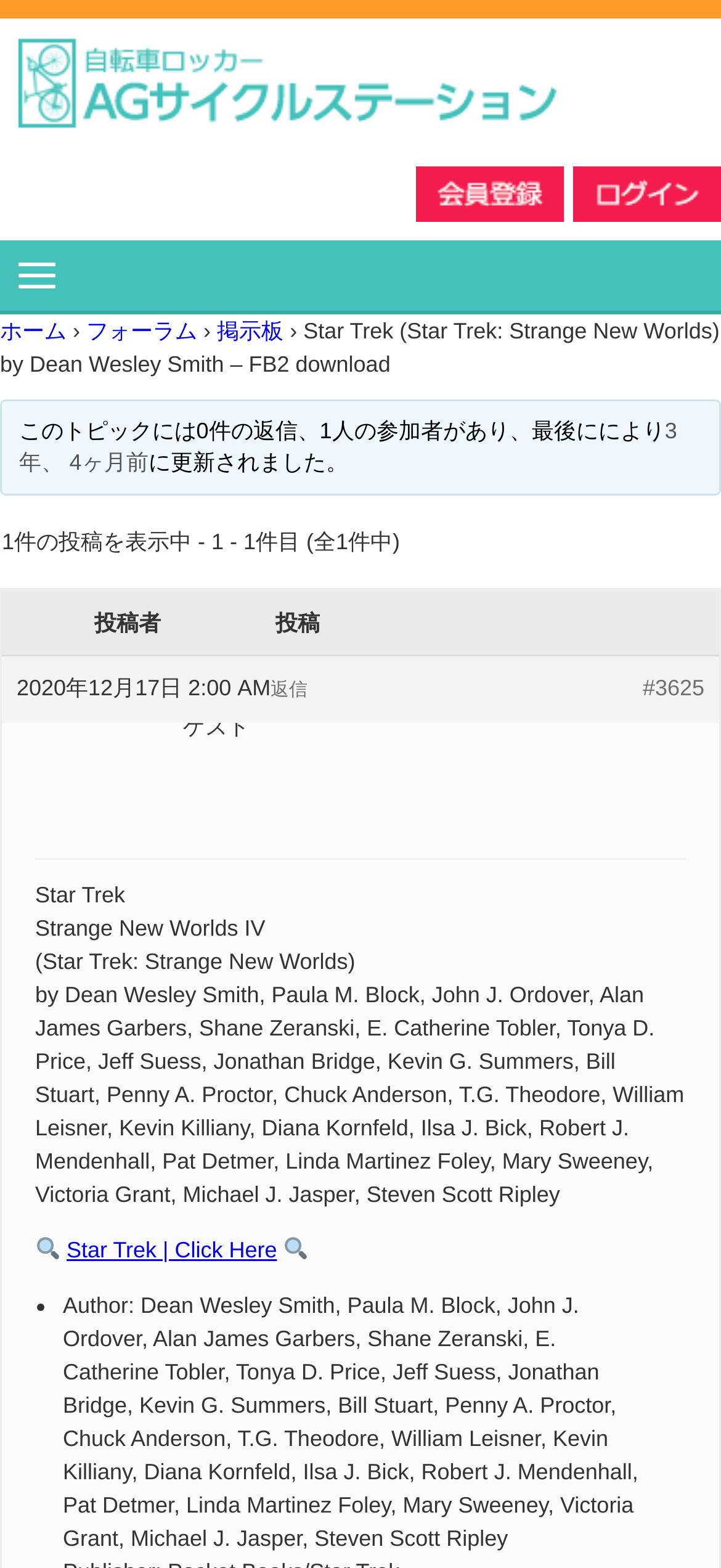Pinpoint the bounding box coordinates of the area that should be clicked to complete the following instruction: "Click the '返信' button". The coordinates must be given as four float numbers between 0 and 1, i.e., [left, top, right, bottom].

[0.375, 0.433, 0.427, 0.446]